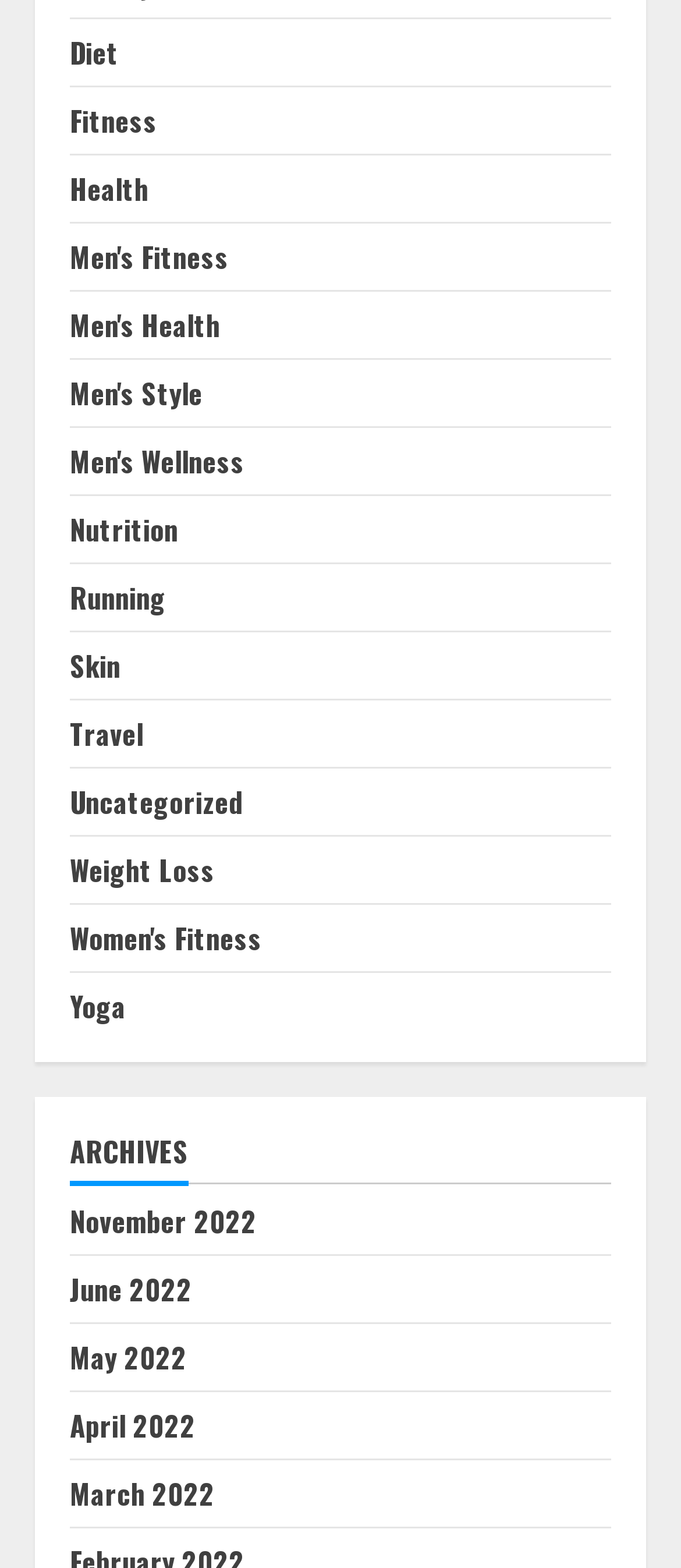Please find the bounding box coordinates of the element that you should click to achieve the following instruction: "View November 2022 archives". The coordinates should be presented as four float numbers between 0 and 1: [left, top, right, bottom].

[0.103, 0.765, 0.377, 0.792]